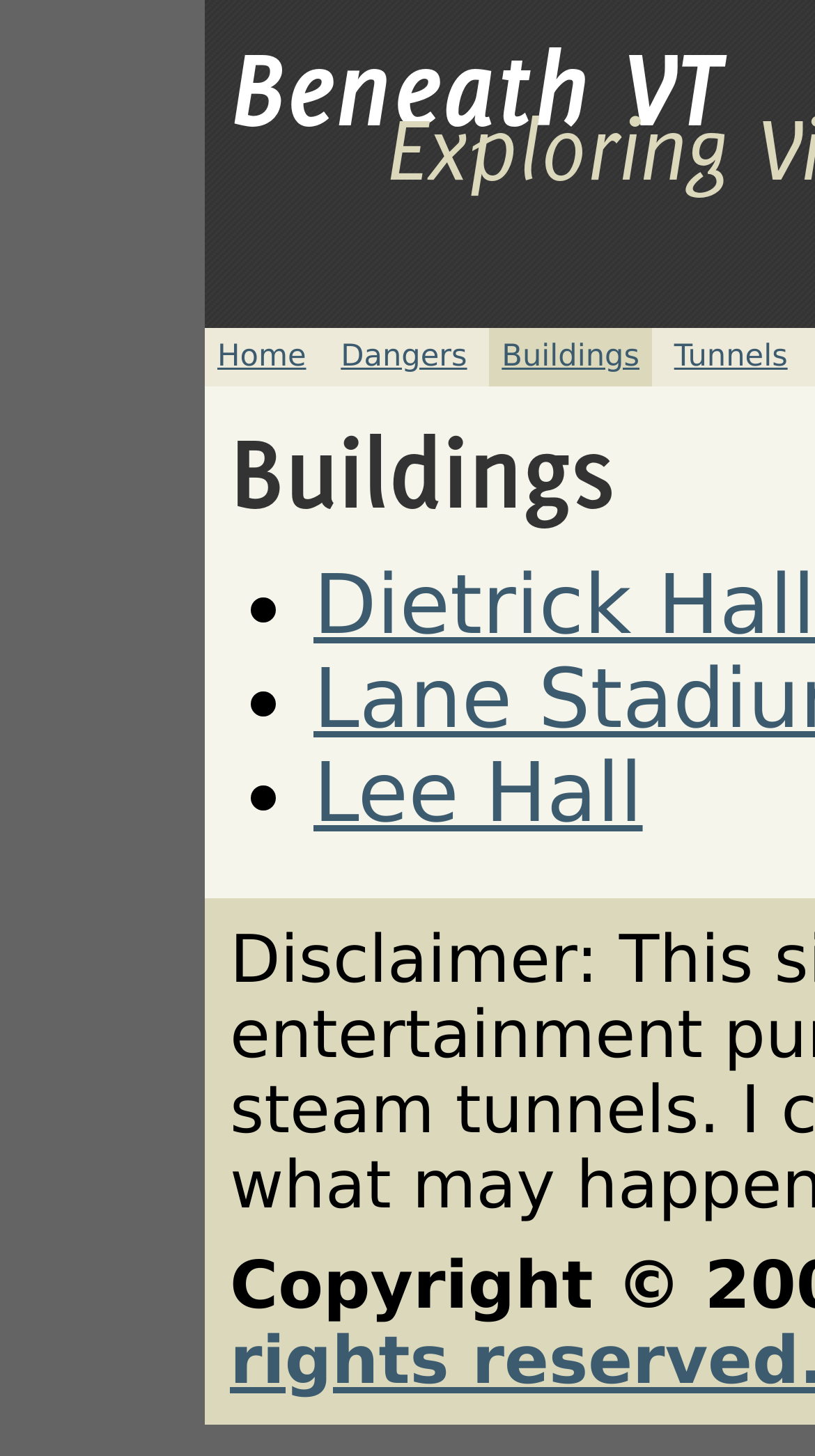Please determine the bounding box coordinates for the UI element described here. Use the format (top-left x, top-left y, bottom-right x, bottom-right y) with values bounded between 0 and 1: Tunnels

[0.812, 0.225, 0.982, 0.266]